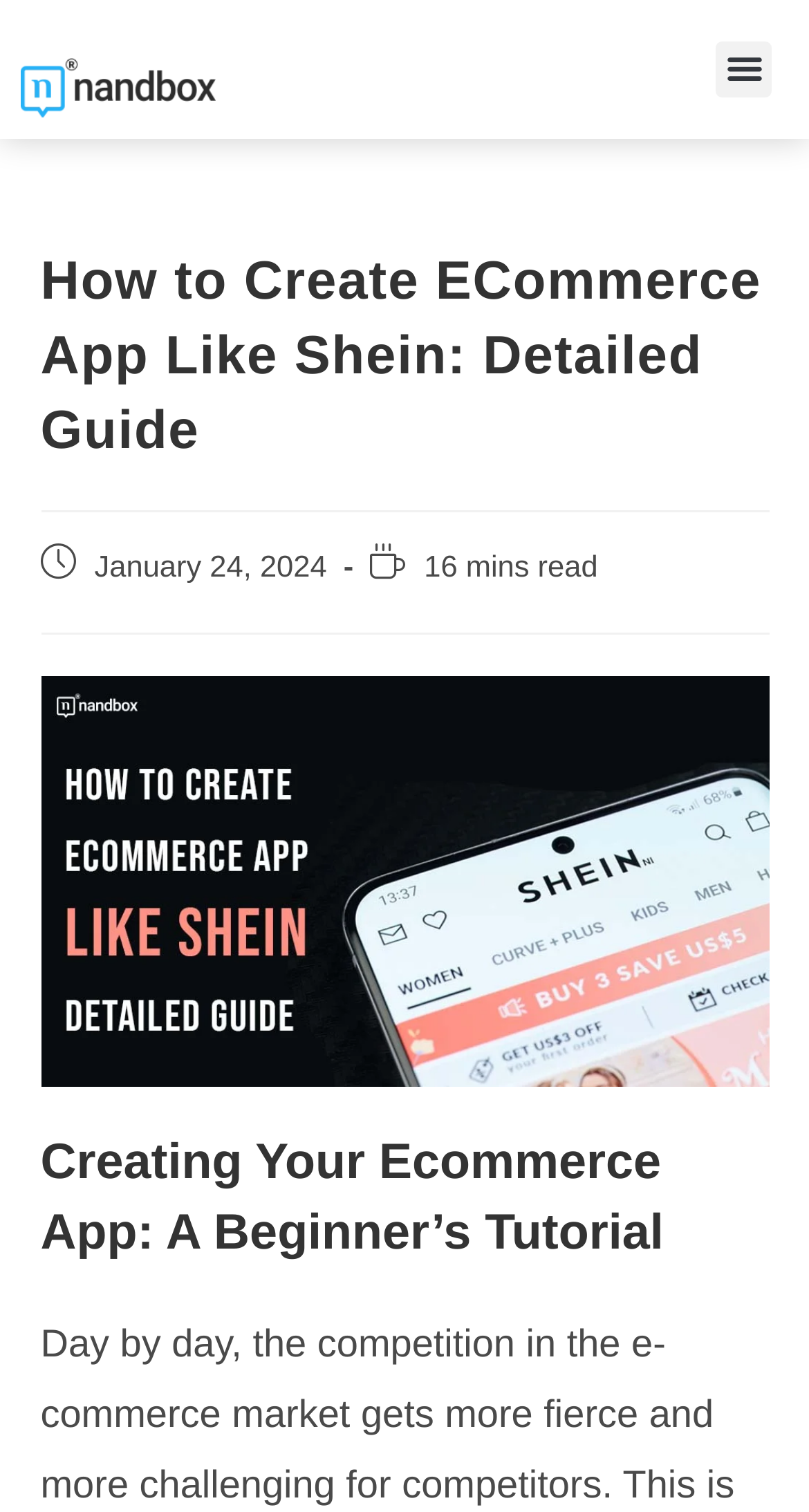Could you please study the image and provide a detailed answer to the question:
How long does it take to read the article?

I found the reading time of the article by looking at the text '16 mins read' which is located below the date of the article and above the image.